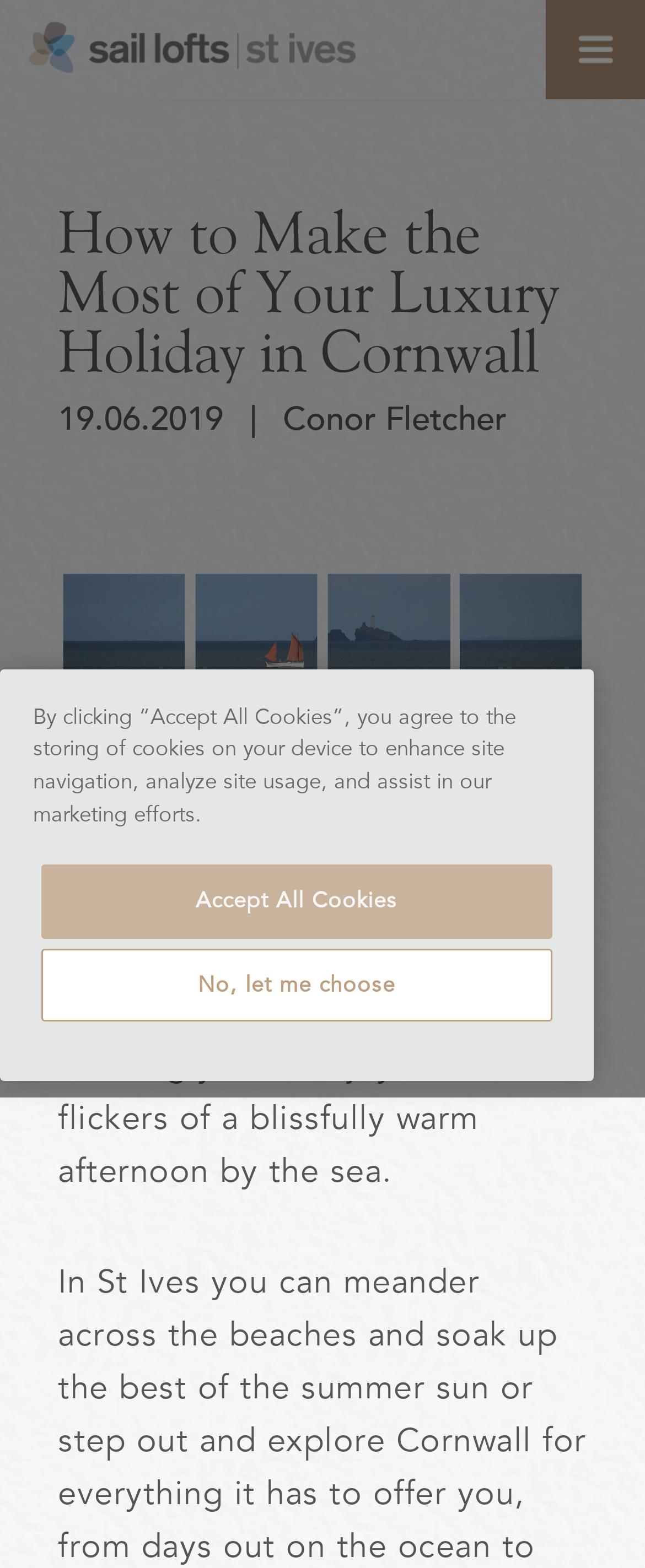Respond with a single word or phrase to the following question: What is the date of the article?

19.06.2019